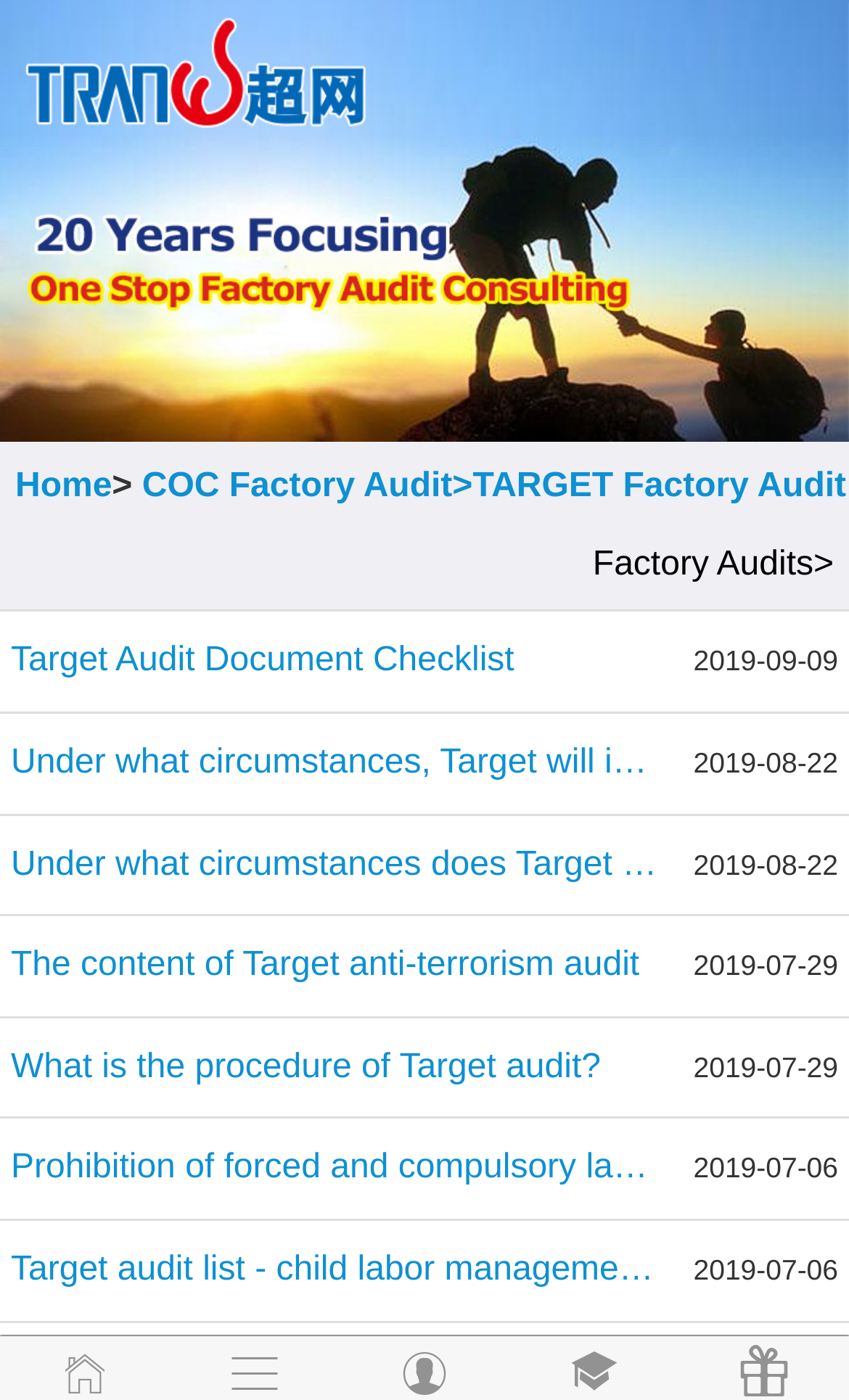Please provide the bounding box coordinates for the element that needs to be clicked to perform the instruction: "read Target Audit Document Checklist". The coordinates must consist of four float numbers between 0 and 1, formatted as [left, top, right, bottom].

[0.013, 0.437, 0.987, 0.508]